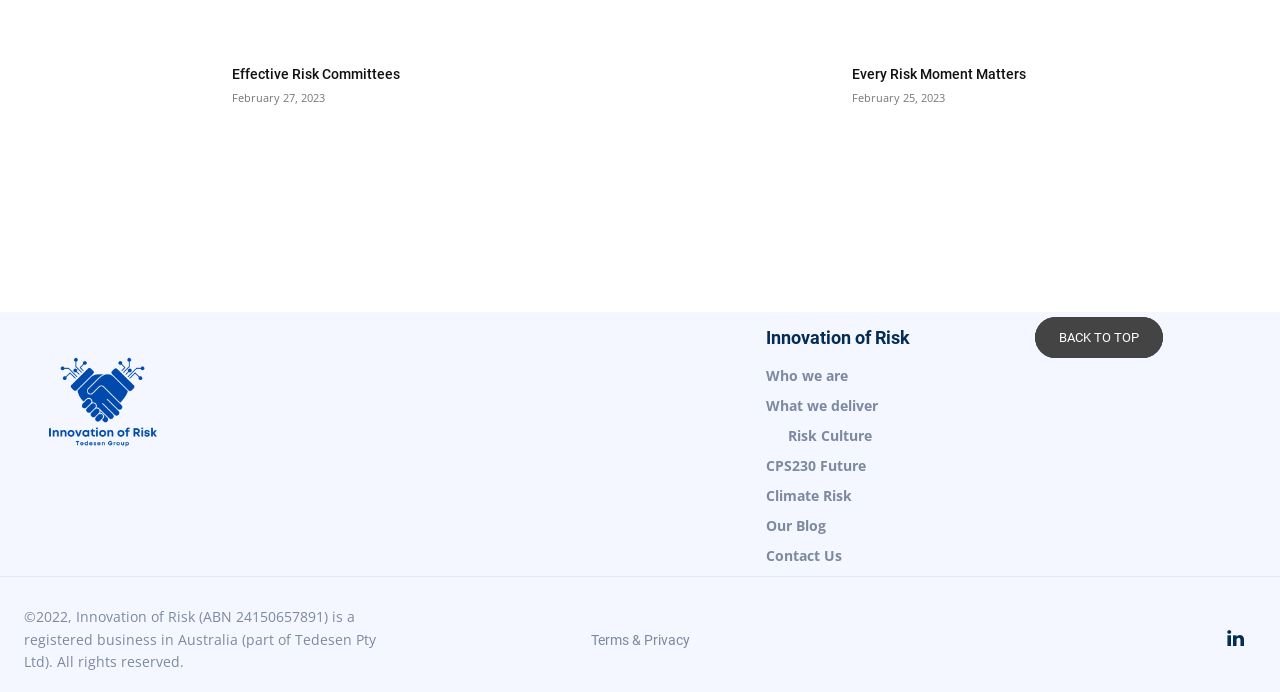What type of business is Innovation of Risk?
Provide a thorough and detailed answer to the question.

The copyright information at the bottom of the page mentions that 'Innovation of Risk (ABN 24150657891) is a registered business in Australia (part of Tedesen Pty Ltd)'.